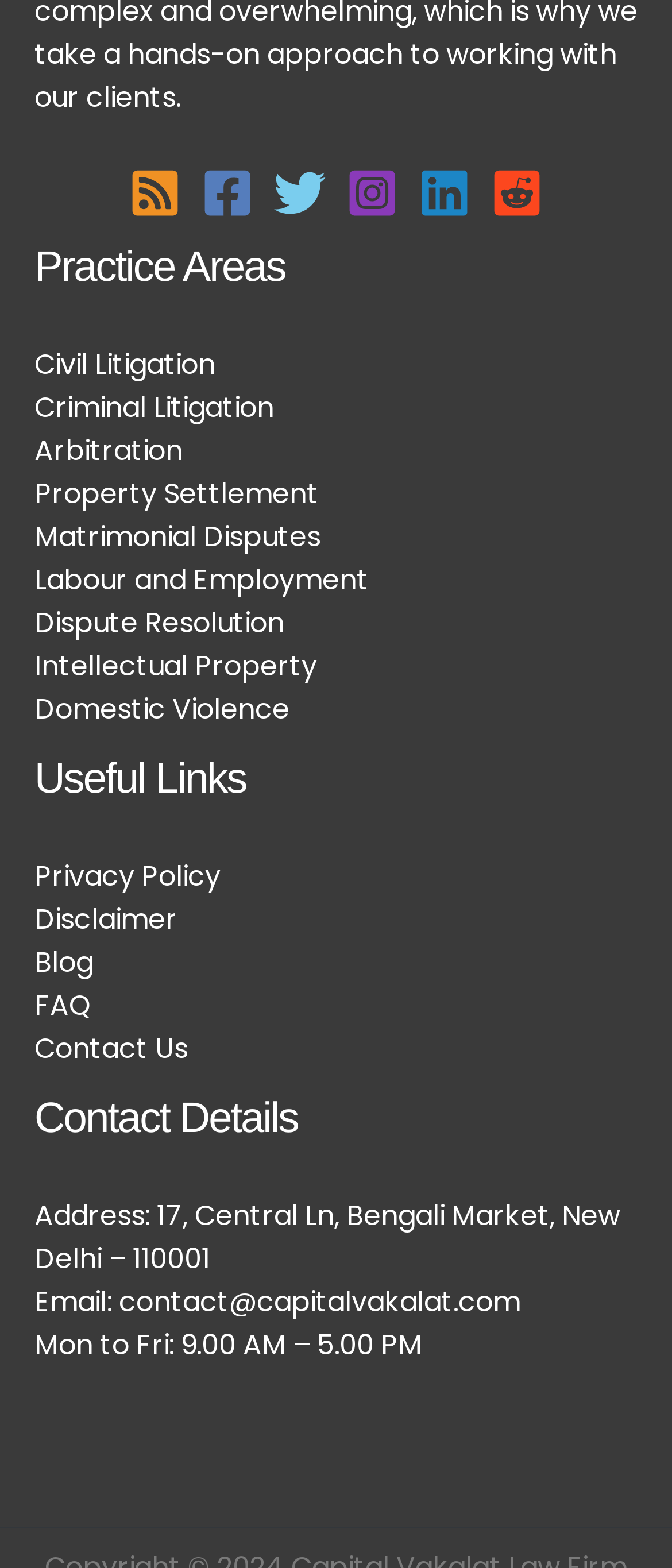Respond to the question below with a single word or phrase:
What are the office hours of the law firm?

Mon to Fri: 9.00 AM – 5.00 PM